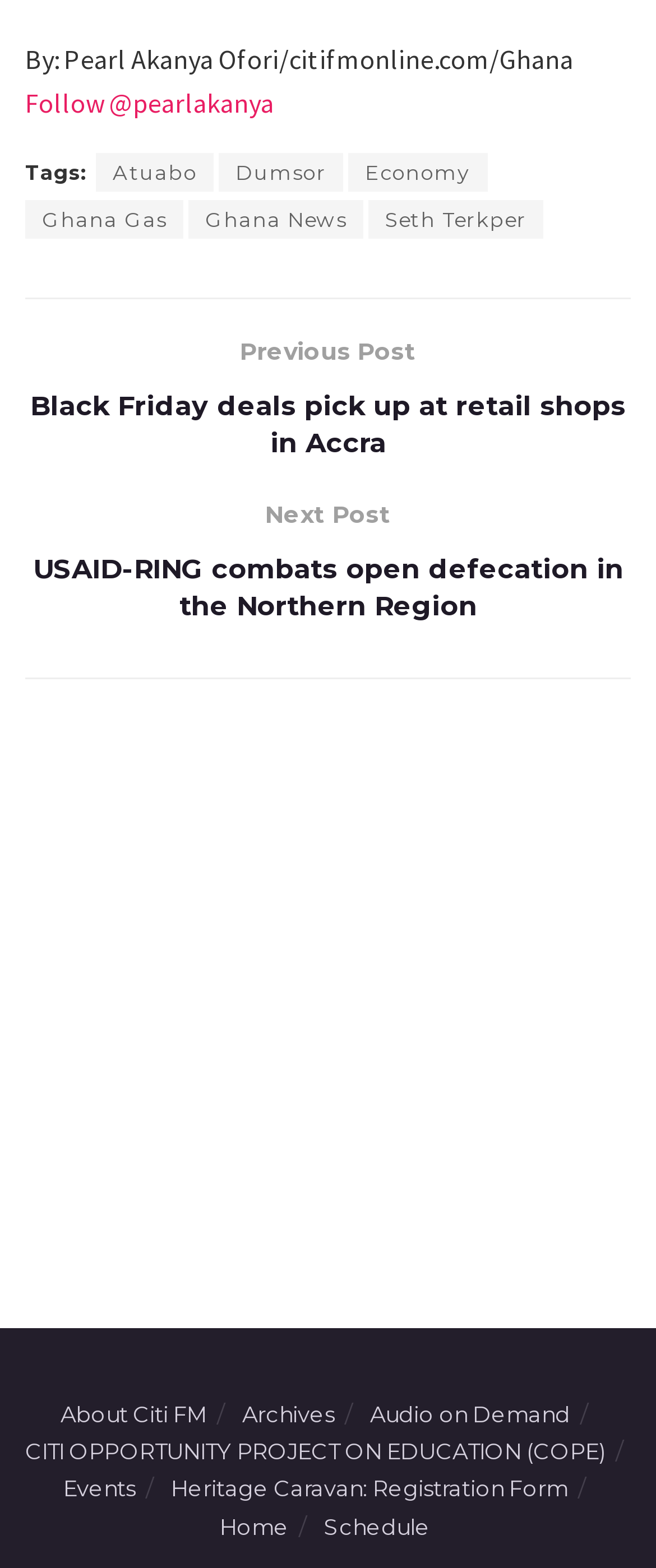What are the main sections of the website?
Give a single word or phrase as your answer by examining the image.

About Citi FM, Archives, Audio on Demand, etc.